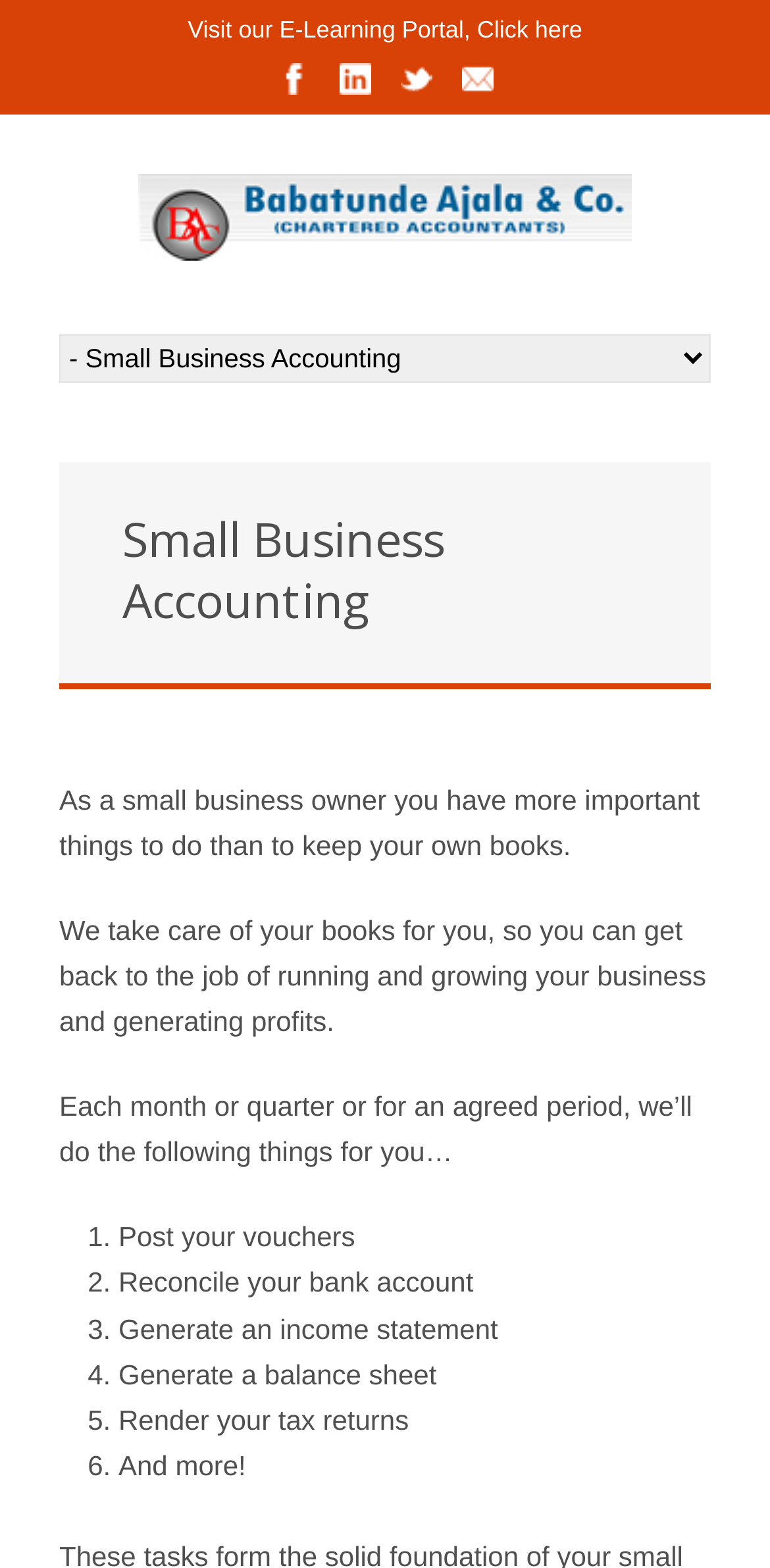Generate the text content of the main headline of the webpage.

Small Business Accounting